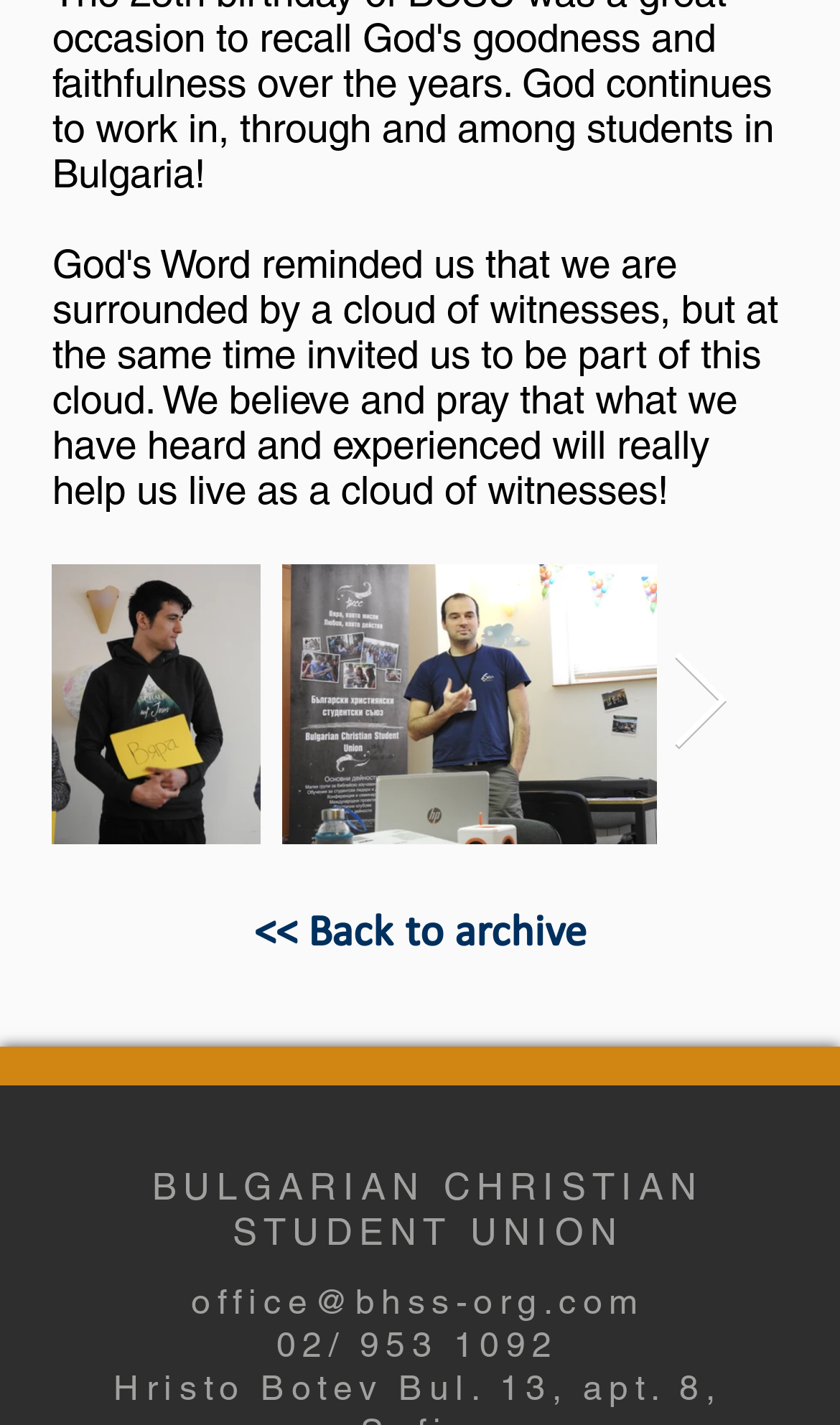Identify the bounding box coordinates of the clickable section necessary to follow the following instruction: "Go back to archive". The coordinates should be presented as four float numbers from 0 to 1, i.e., [left, top, right, bottom].

[0.103, 0.232, 0.718, 0.304]